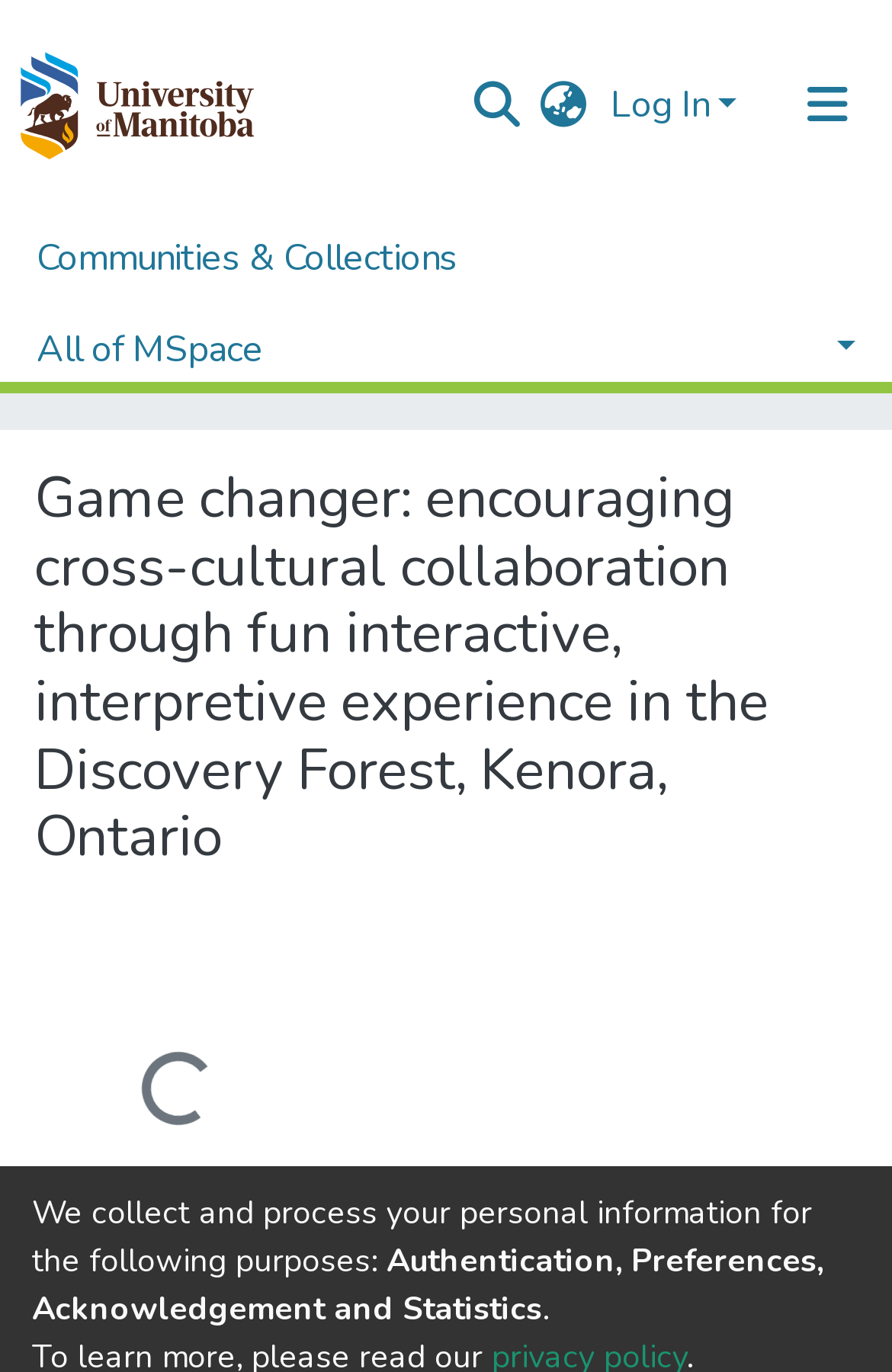Bounding box coordinates are specified in the format (top-left x, top-left y, bottom-right x, bottom-right y). All values are floating point numbers bounded between 0 and 1. Please provide the bounding box coordinate of the region this sentence describes: Communities & Collections

[0.041, 0.155, 0.513, 0.222]